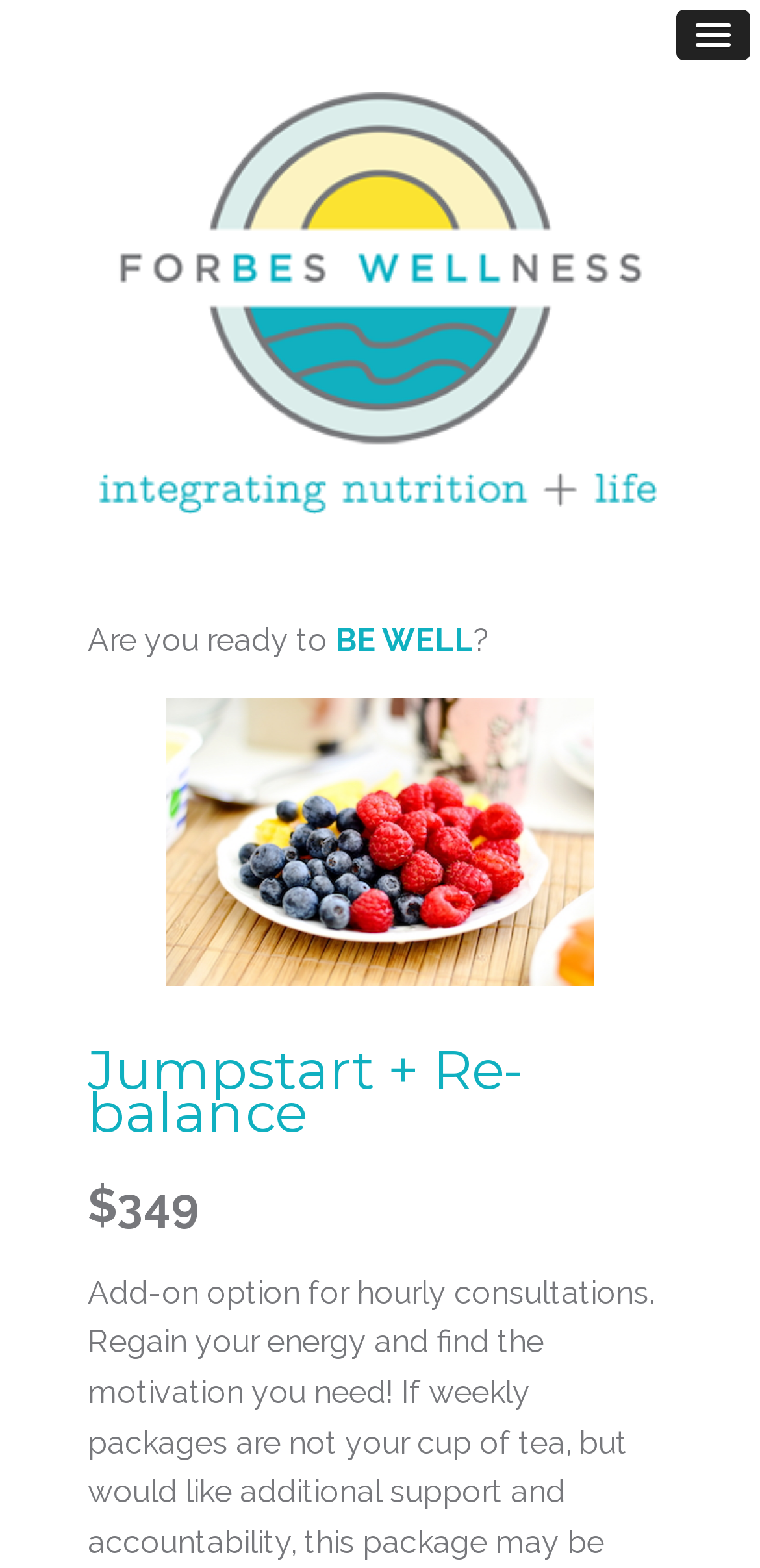What is the purpose of the link with a popup menu?
Identify the answer in the screenshot and reply with a single word or phrase.

menu